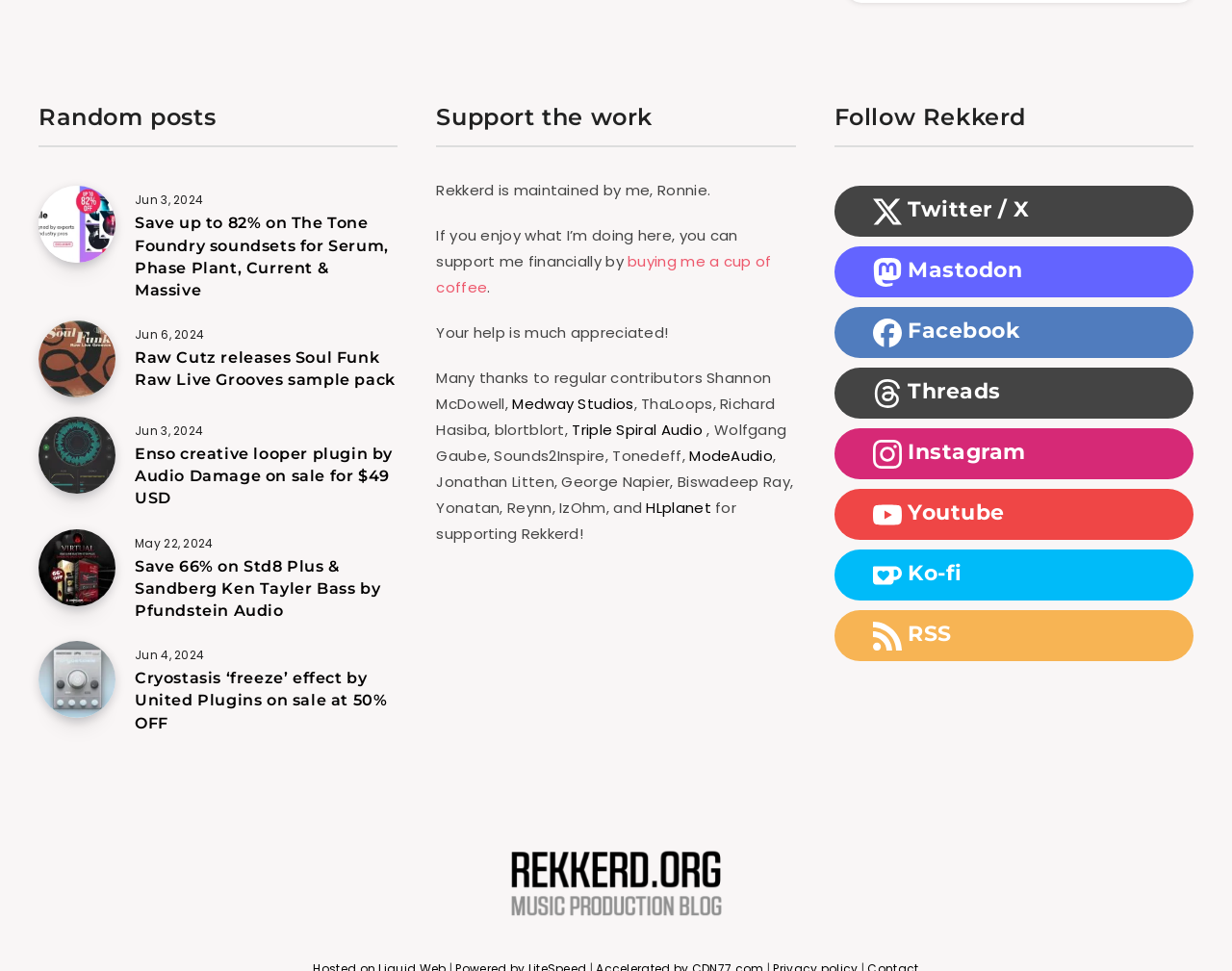Determine the coordinates of the bounding box that should be clicked to complete the instruction: "Follow Rekkerd on Twitter". The coordinates should be represented by four float numbers between 0 and 1: [left, top, right, bottom].

[0.677, 0.192, 0.969, 0.244]